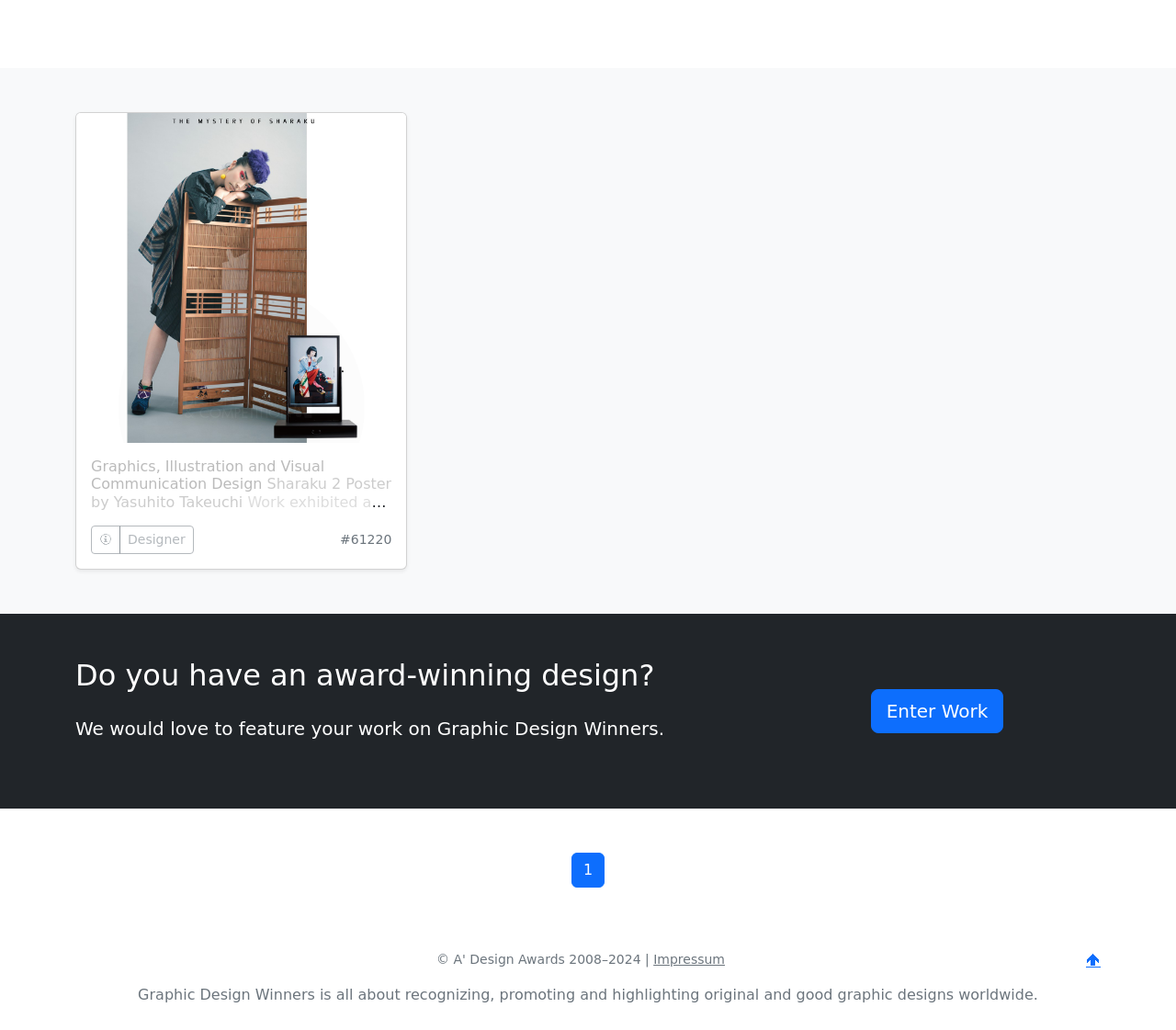Refer to the element description Impressum and identify the corresponding bounding box in the screenshot. Format the coordinates as (top-left x, top-left y, bottom-right x, bottom-right y) with values in the range of 0 to 1.

[0.556, 0.924, 0.616, 0.939]